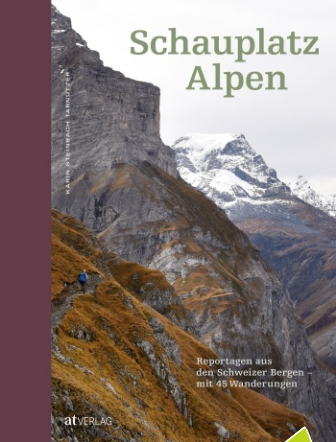Describe every important feature and element in the image comprehensively.

The image showcases the cover of the book titled "Schauplatz Alpen," featuring breathtaking alpine scenery. The cover prominently displays dramatic mountain peaks, characterized by rugged terrains and lush, golden hillsides, illustrating the beauty of the Swiss Alps. A solitary hiker is visible in the lower portion of the image, emphasizing a sense of adventure and exploration amidst nature's grandeur. 

The title "Schauplatz Alpen" is elegantly positioned at the top in bold, green font, while the subtitle, "Reportagen aus den Schweizer Bergen mit 45 Wanderungen," is printed below, highlighting the book’s content of reports and hiking routes across the Swiss mountains. This captivating cover design attracts outdoor enthusiasts and those interested in Swiss culture and nature, inviting them to delve into the adventures that await within its pages.